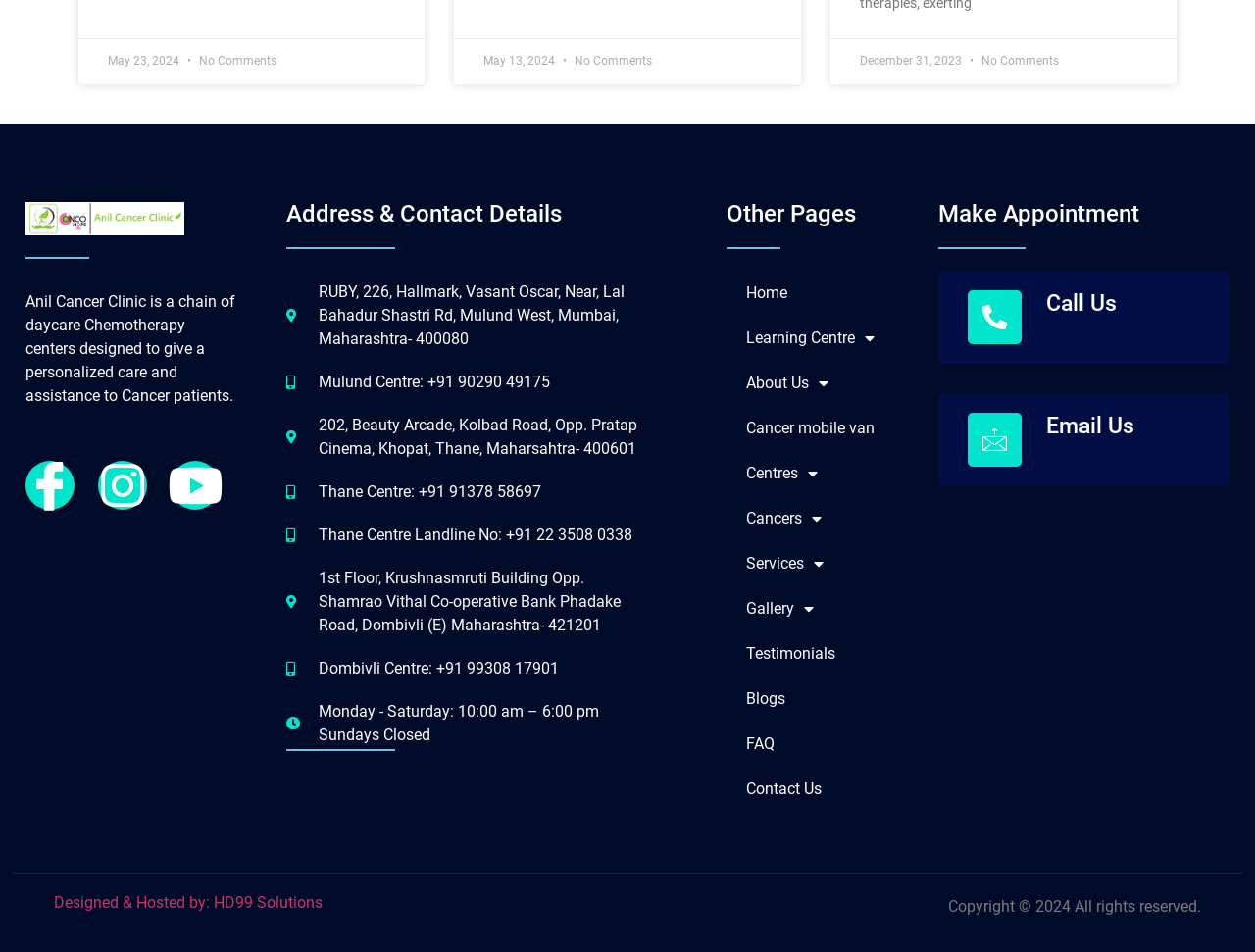Please indicate the bounding box coordinates of the element's region to be clicked to achieve the instruction: "Call the phone number". Provide the coordinates as four float numbers between 0 and 1, i.e., [left, top, right, bottom].

None